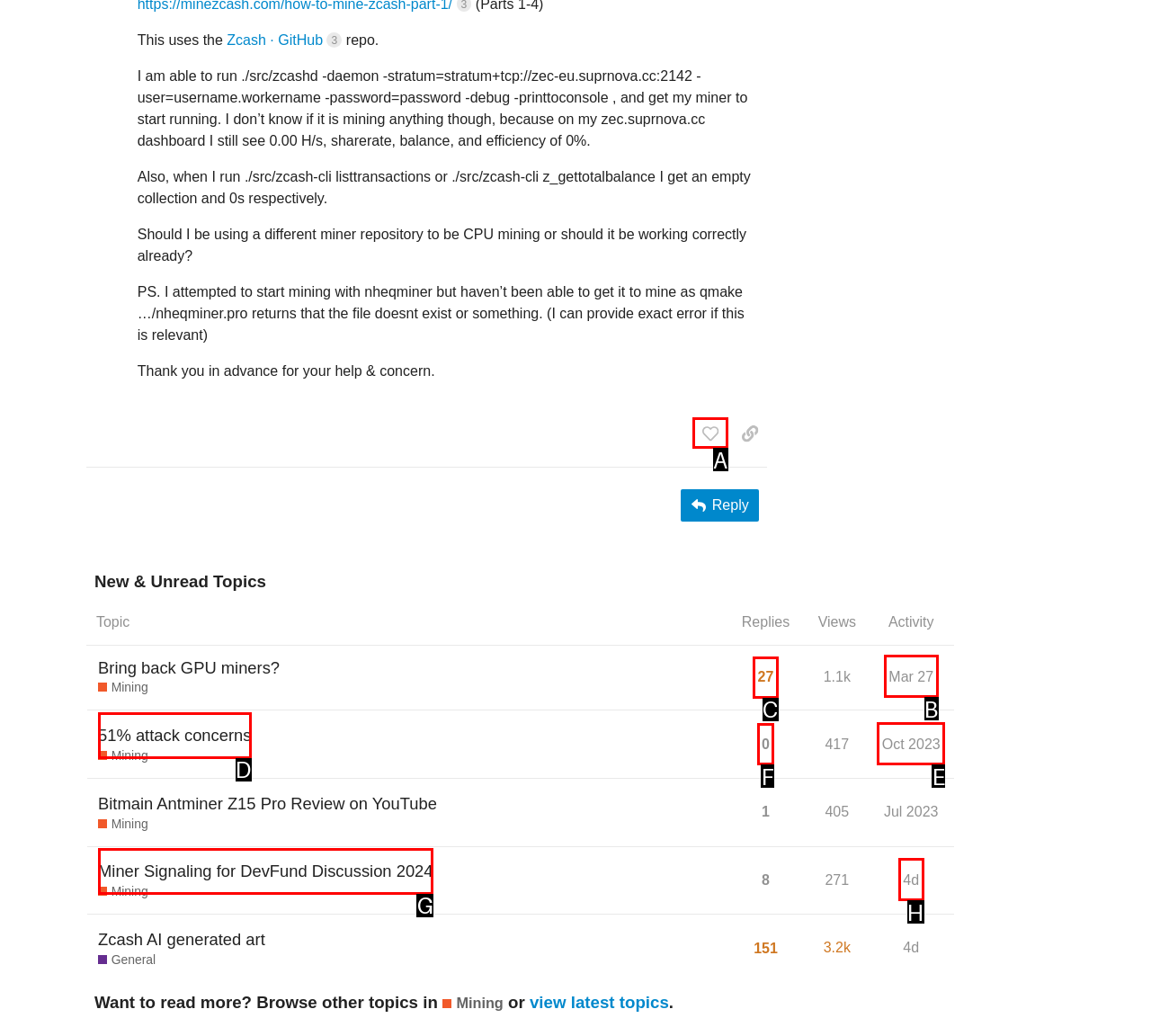Using the description: Mar 27, find the corresponding HTML element. Provide the letter of the matching option directly.

B